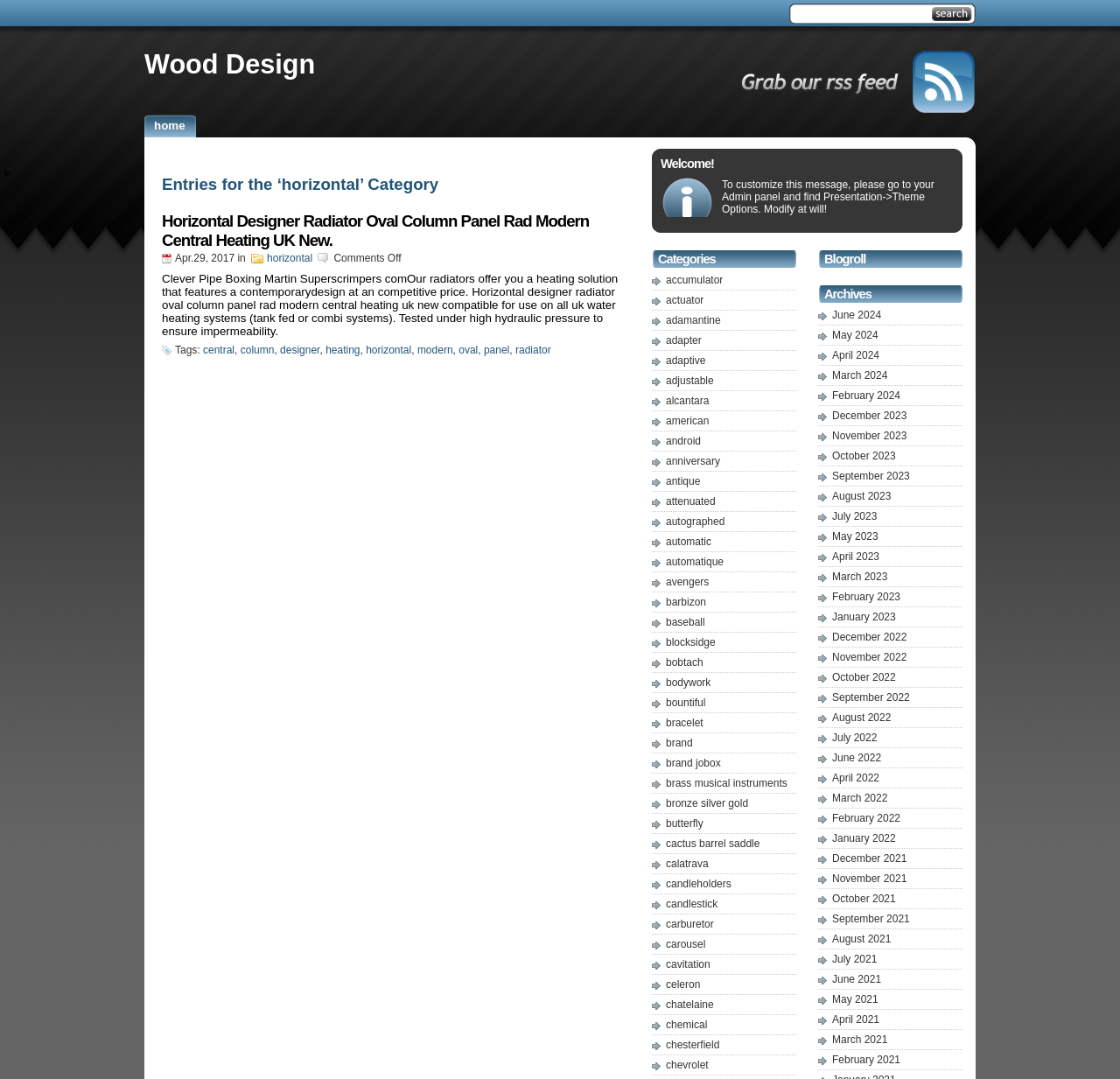What is the name of the radiator mentioned in the blog post?
Please respond to the question with a detailed and thorough explanation.

The name of the radiator can be found in the heading 'Horizontal Designer Radiator Oval Column Panel Rad Modern Central Heating UK New.' which mentions the name of the radiator.